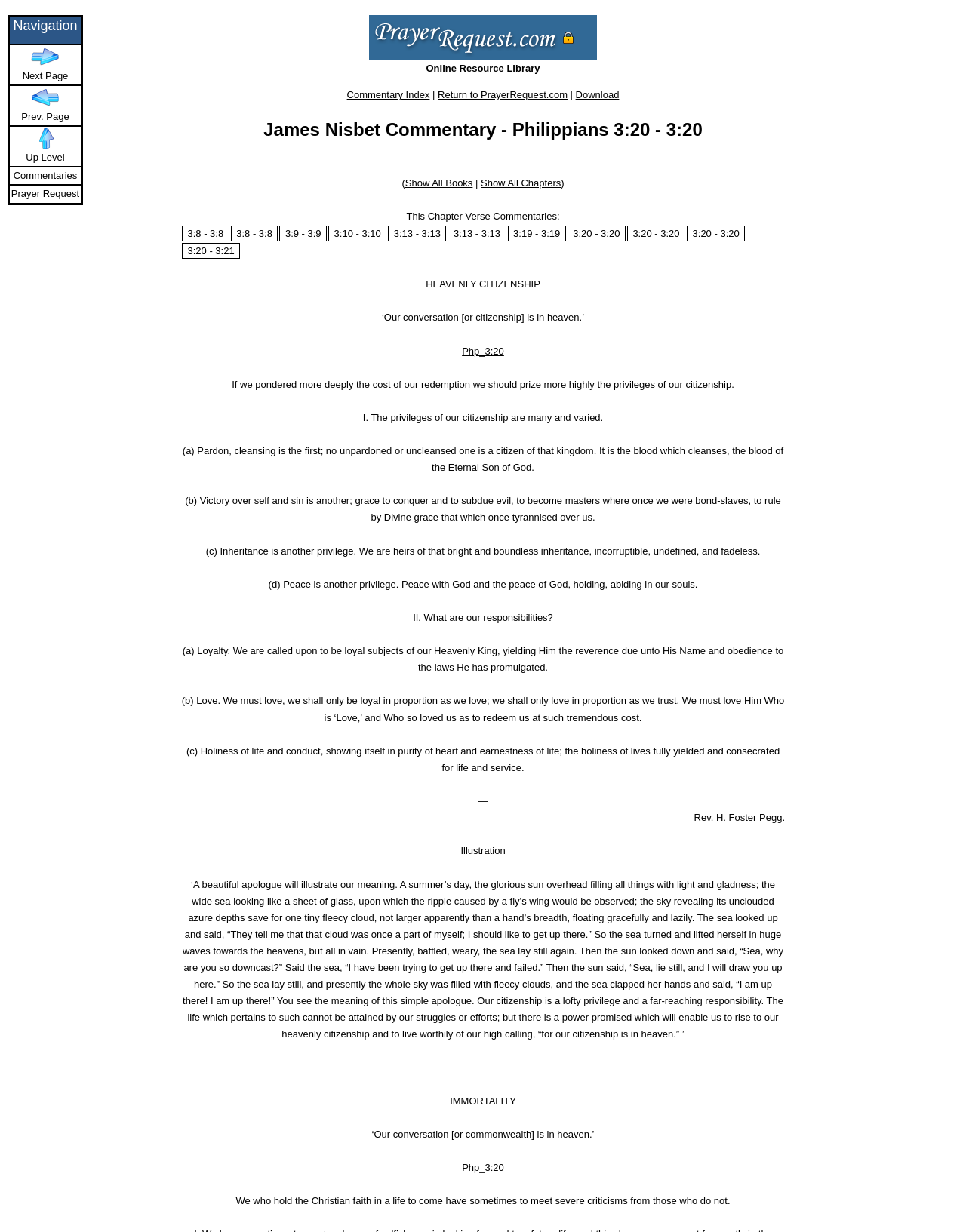Using the elements shown in the image, answer the question comprehensively: What is the illustration about?

The illustration is about the sea and the sun. It is a story about the sea trying to reach the sky, but failing, and then the sun helping the sea to rise up. This illustration is used to explain the concept of citizenship in heaven and how it is not attainable by human effort, but rather through the power of God.